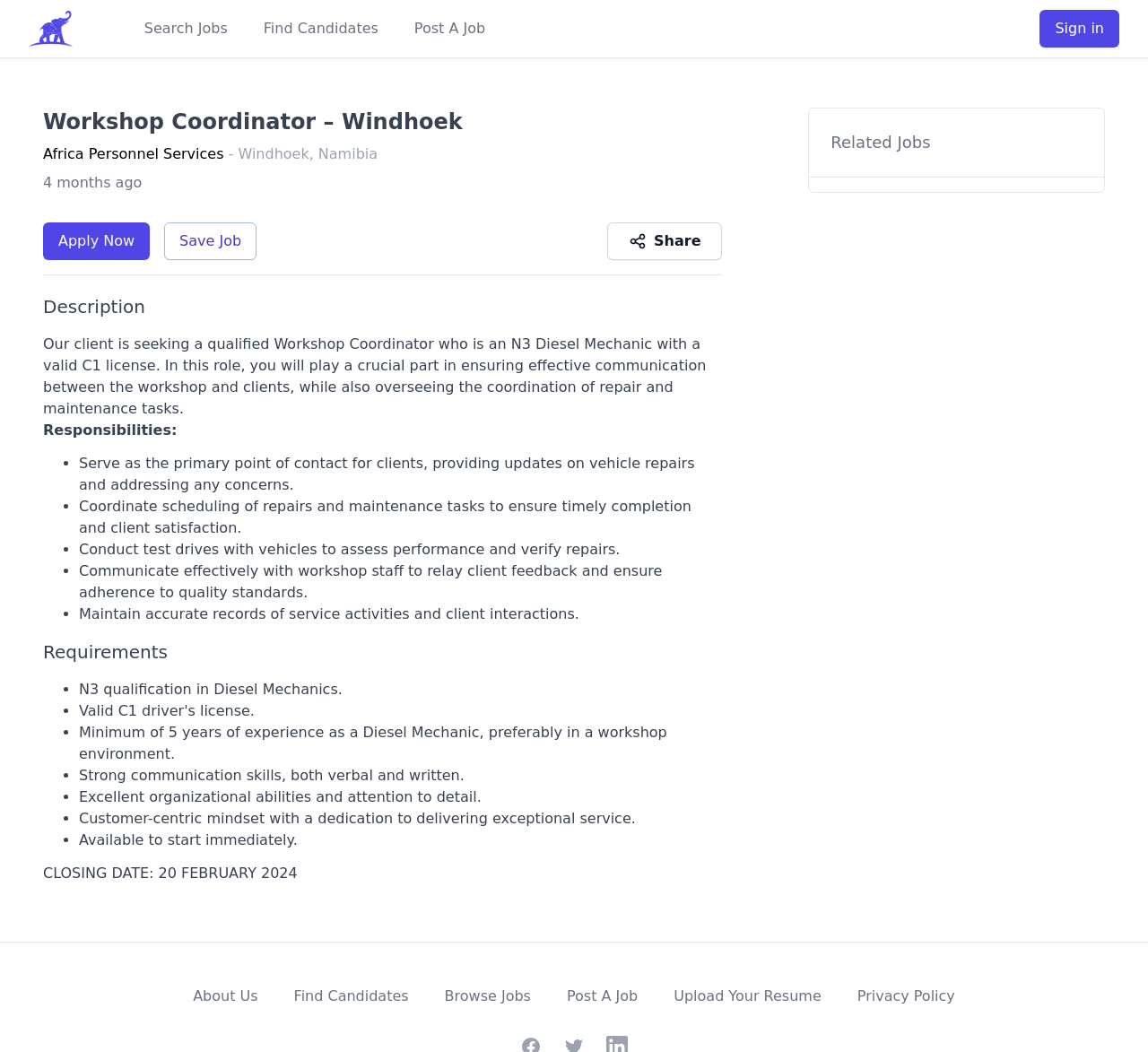Please find the bounding box coordinates for the clickable element needed to perform this instruction: "Search for jobs".

[0.126, 0.017, 0.198, 0.038]